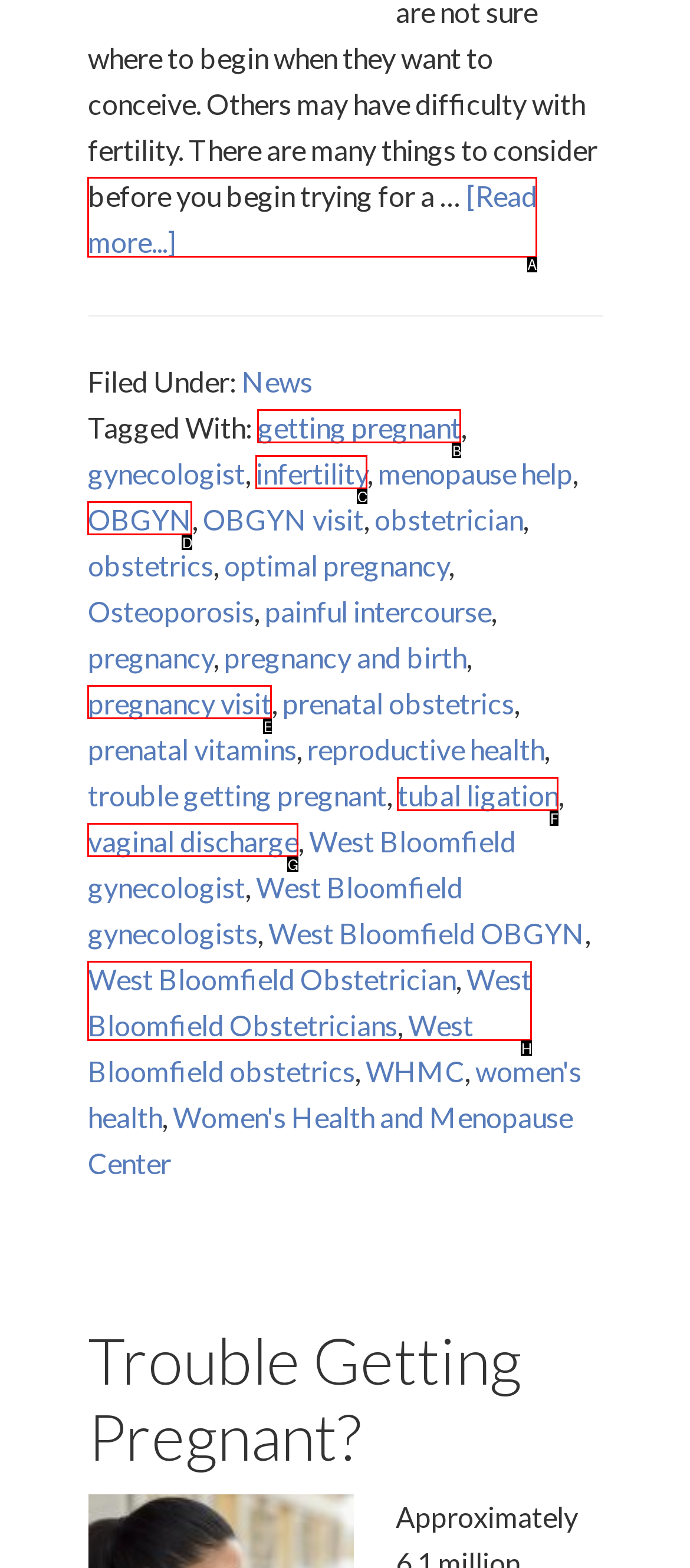Tell me which one HTML element I should click to complete the following task: Read more about getting pregnant
Answer with the option's letter from the given choices directly.

A